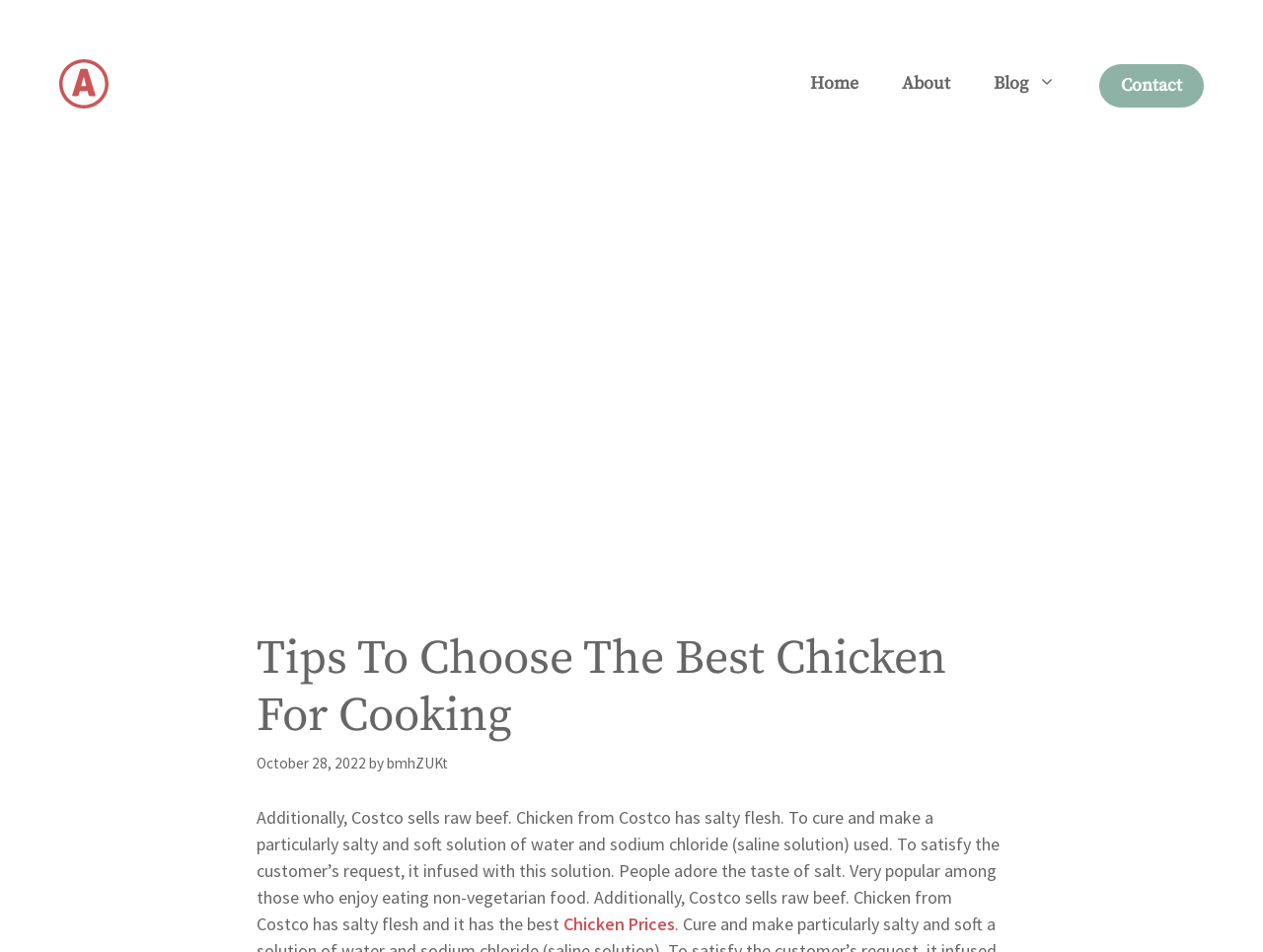What is the topic of the article?
Use the information from the image to give a detailed answer to the question.

The article's main heading is 'Tips To Choose The Best Chicken For Cooking', indicating that the topic is about selecting the best chicken for cooking purposes.